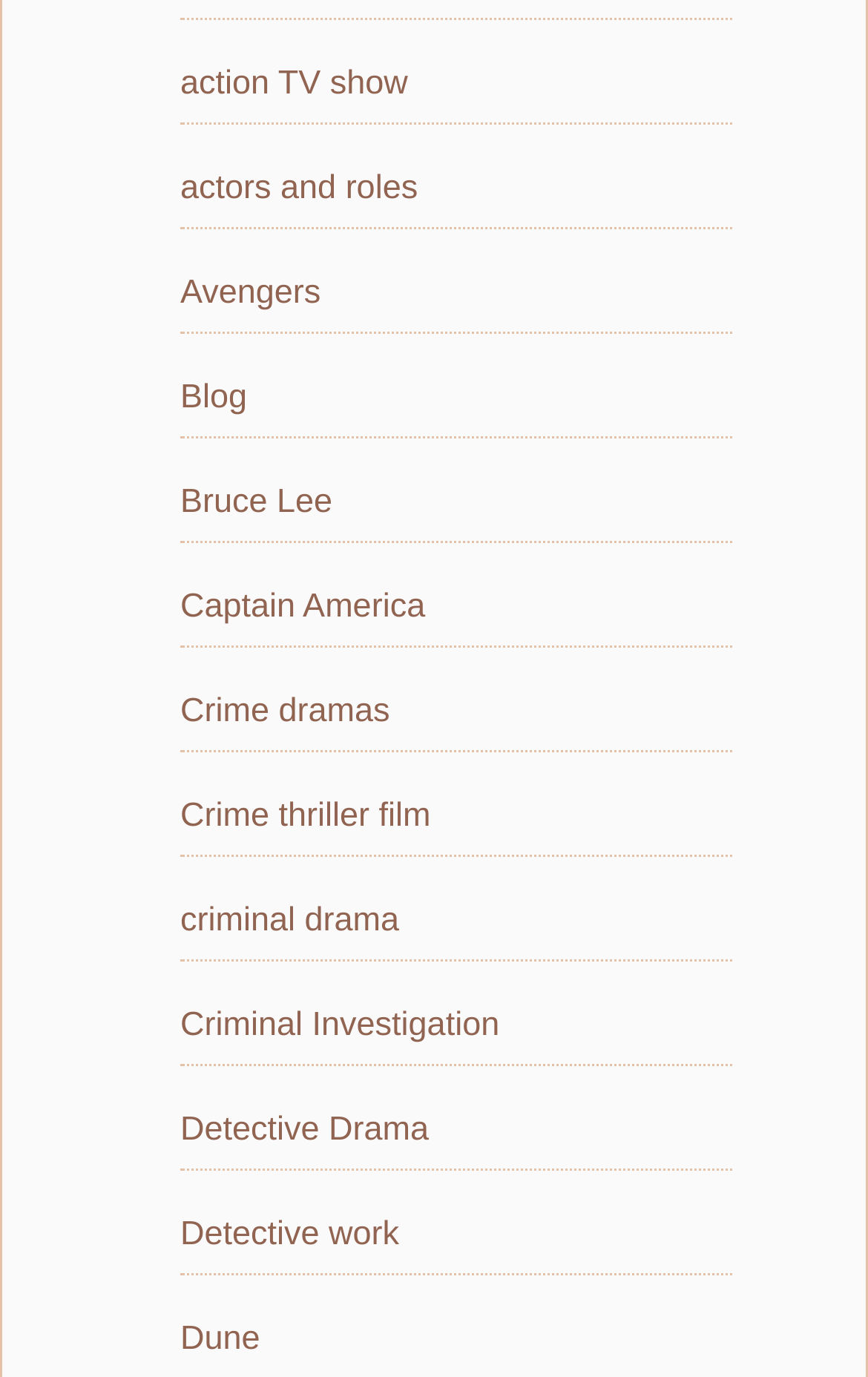Please mark the bounding box coordinates of the area that should be clicked to carry out the instruction: "learn about Dune".

[0.208, 0.958, 0.3, 0.986]